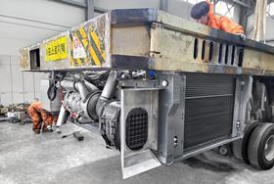What is the purpose of the yellow and black stripes on the vehicle?
Please provide a detailed and comprehensive answer to the question.

The yellow and black caution stripes visible on the vehicle are intended to emphasize safety in the industrial setting, warning others of potential hazards or dangers associated with the equipment.